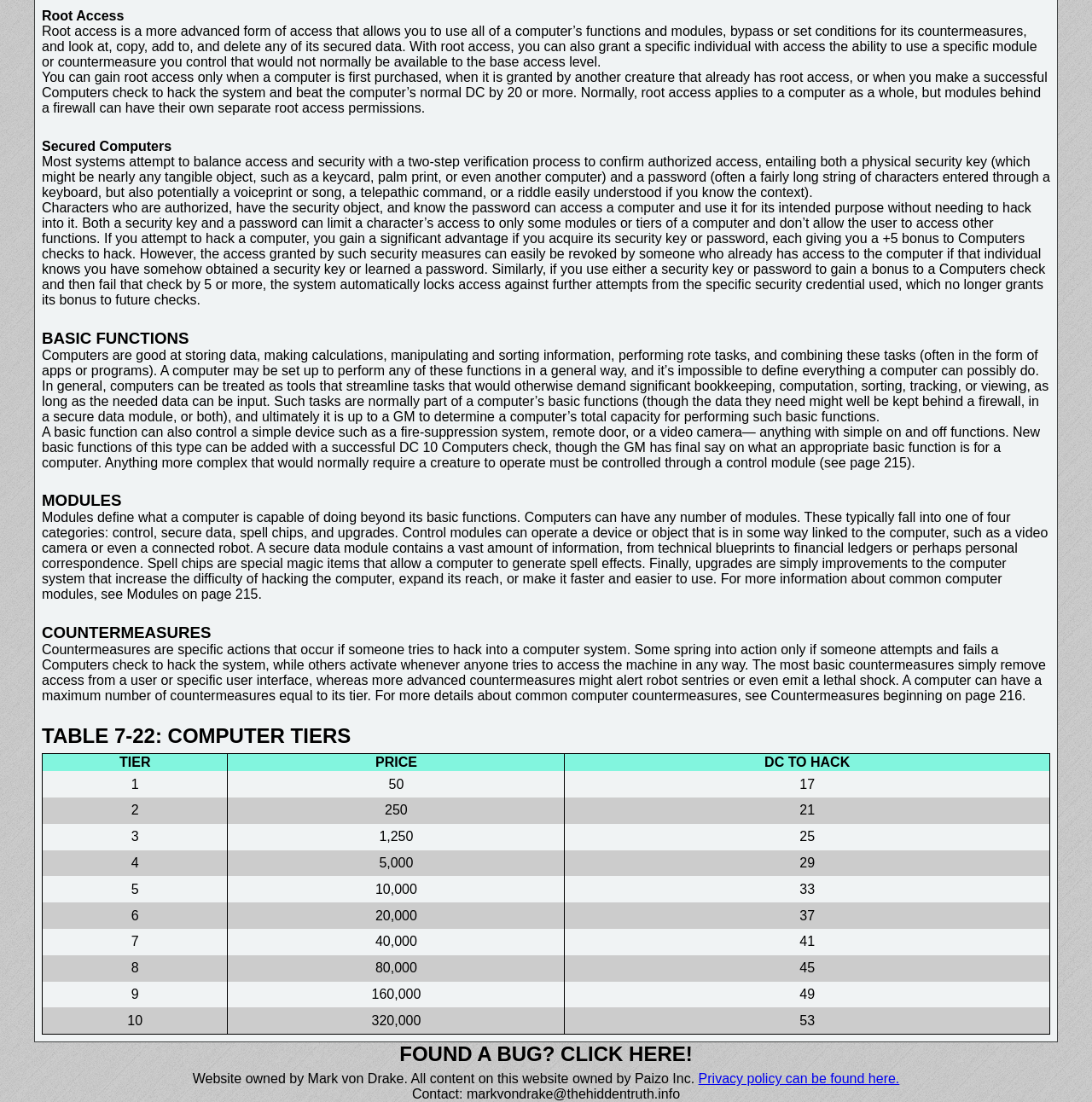How can you gain root access to a computer?
Examine the webpage screenshot and provide an in-depth answer to the question.

You can gain root access only when a computer is first purchased, when it is granted by another creature that already has root access, or when you make a successful Computers check to hack the system and beat the computer's normal DC by 20 or more.